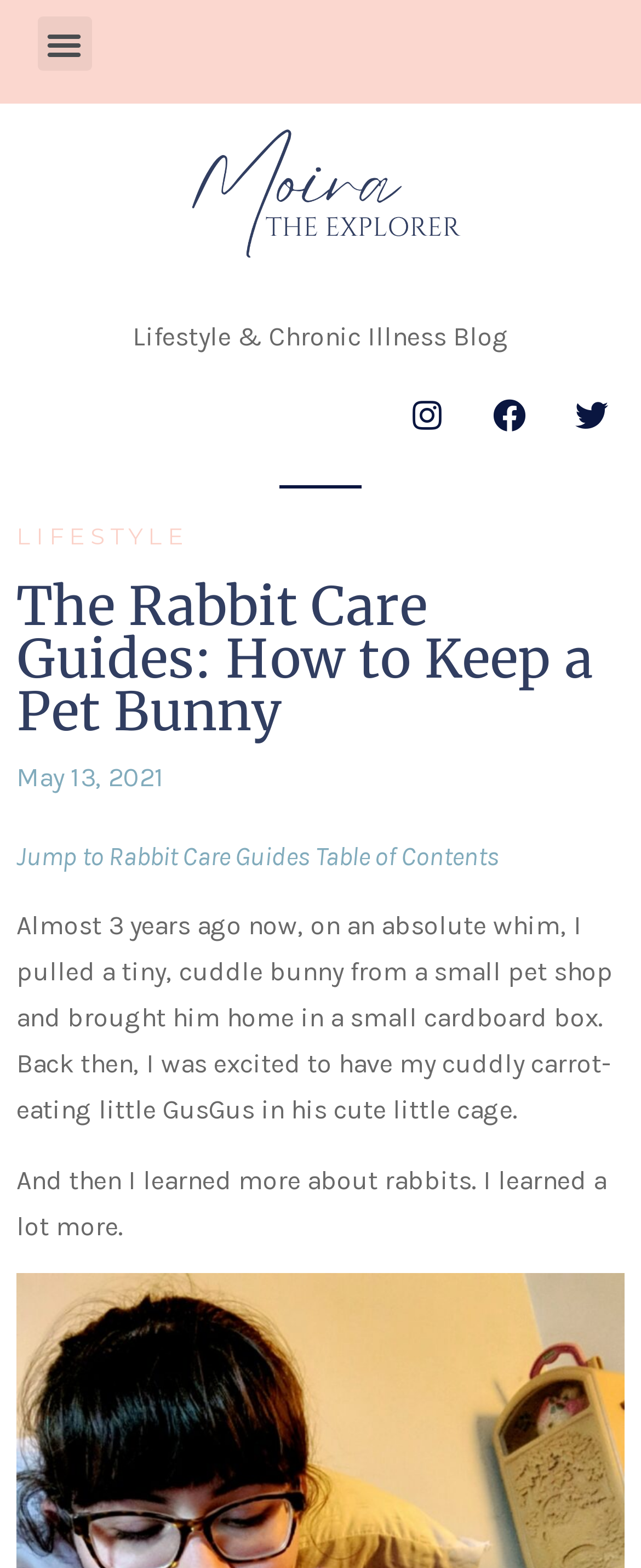What is the primary heading on this webpage?

The Rabbit Care Guides: How to Keep a Pet Bunny